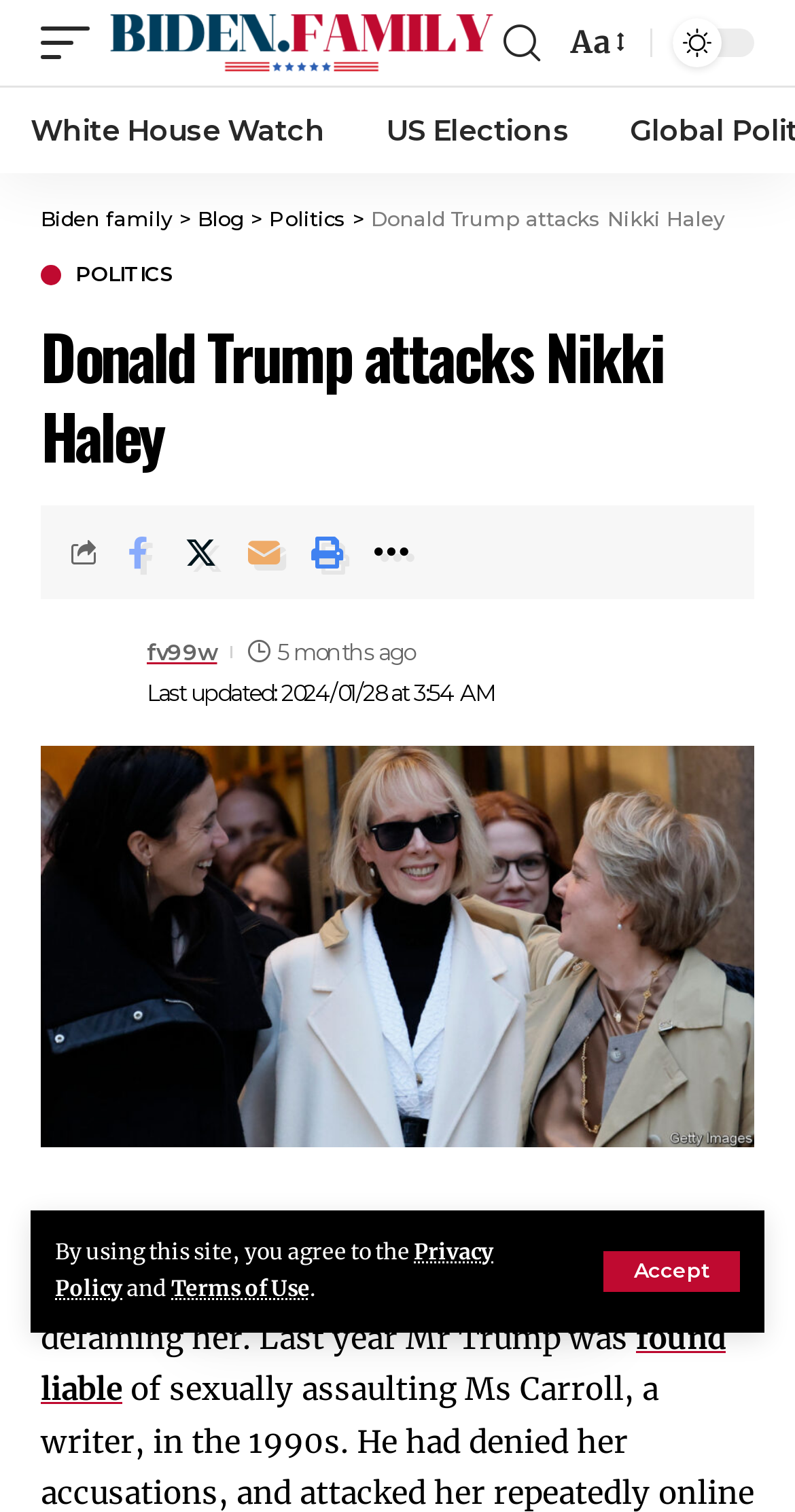Please reply to the following question using a single word or phrase: 
What is the topic of the webpage?

Politics